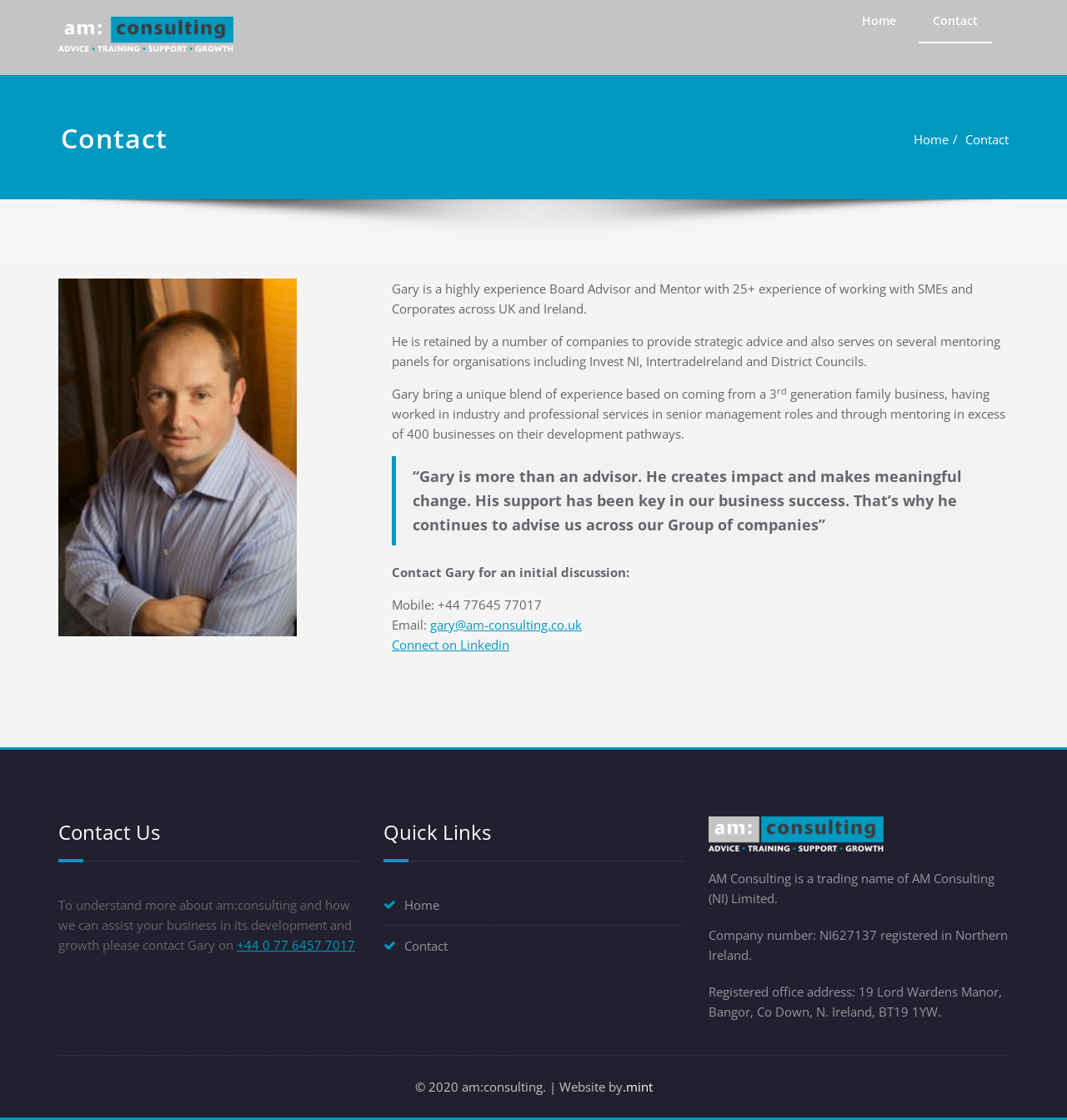Who designed the website?
Please provide an in-depth and detailed response to the question.

The website designer is credited at the bottom of the webpage as '.mint'.